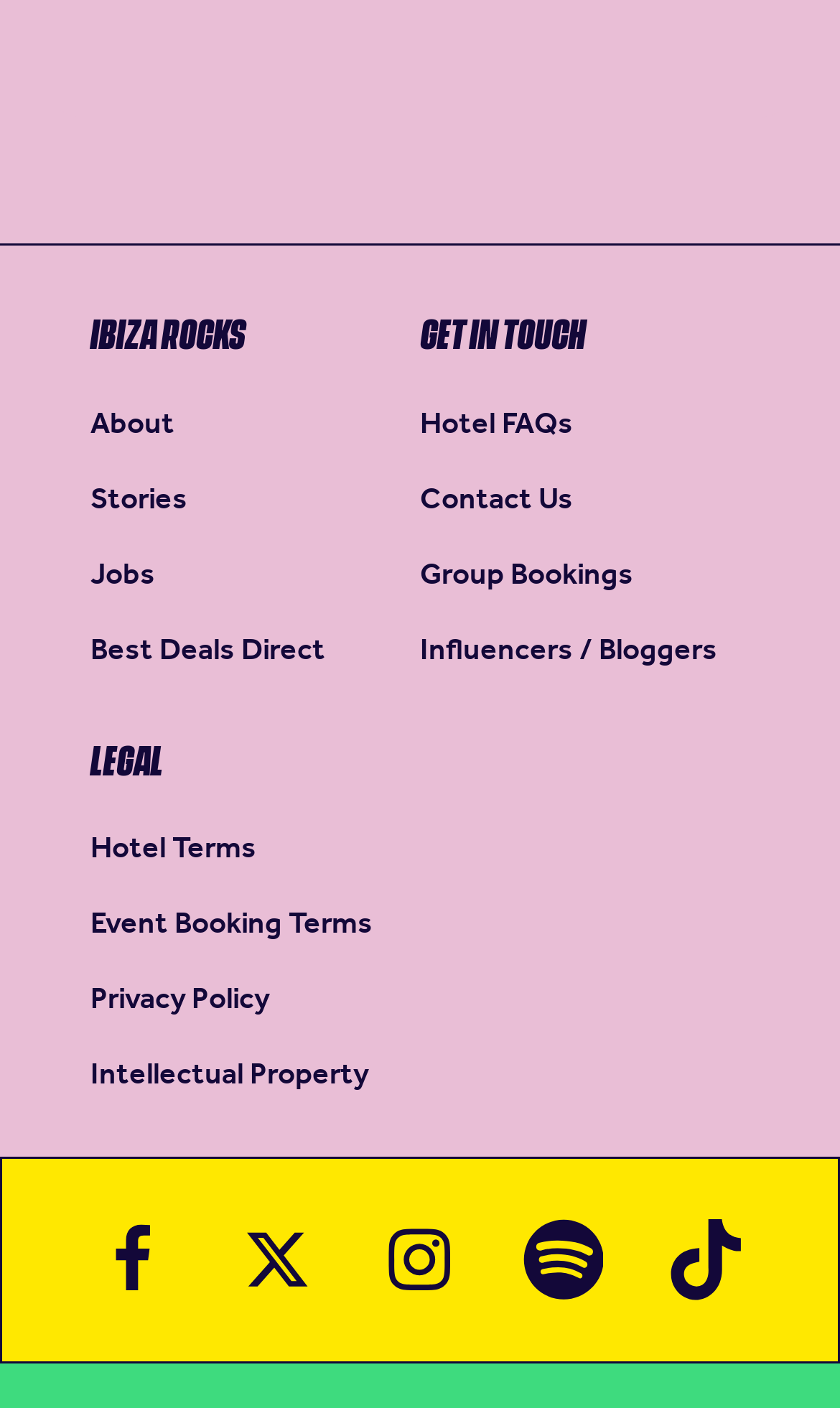How many social media links are present?
Please look at the screenshot and answer in one word or a short phrase.

5